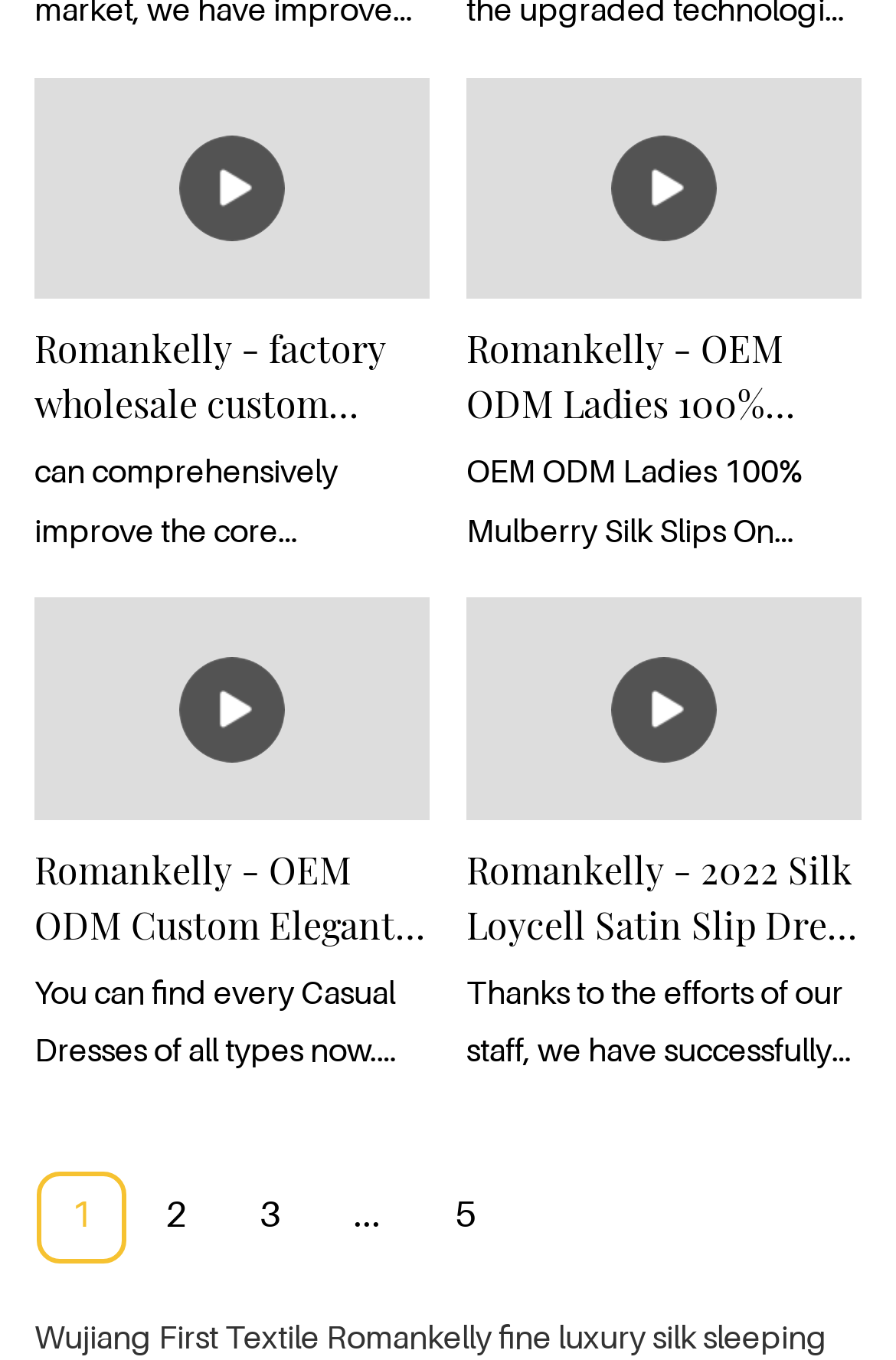Please reply with a single word or brief phrase to the question: 
What type of products are displayed on this webpage?

Silk dresses